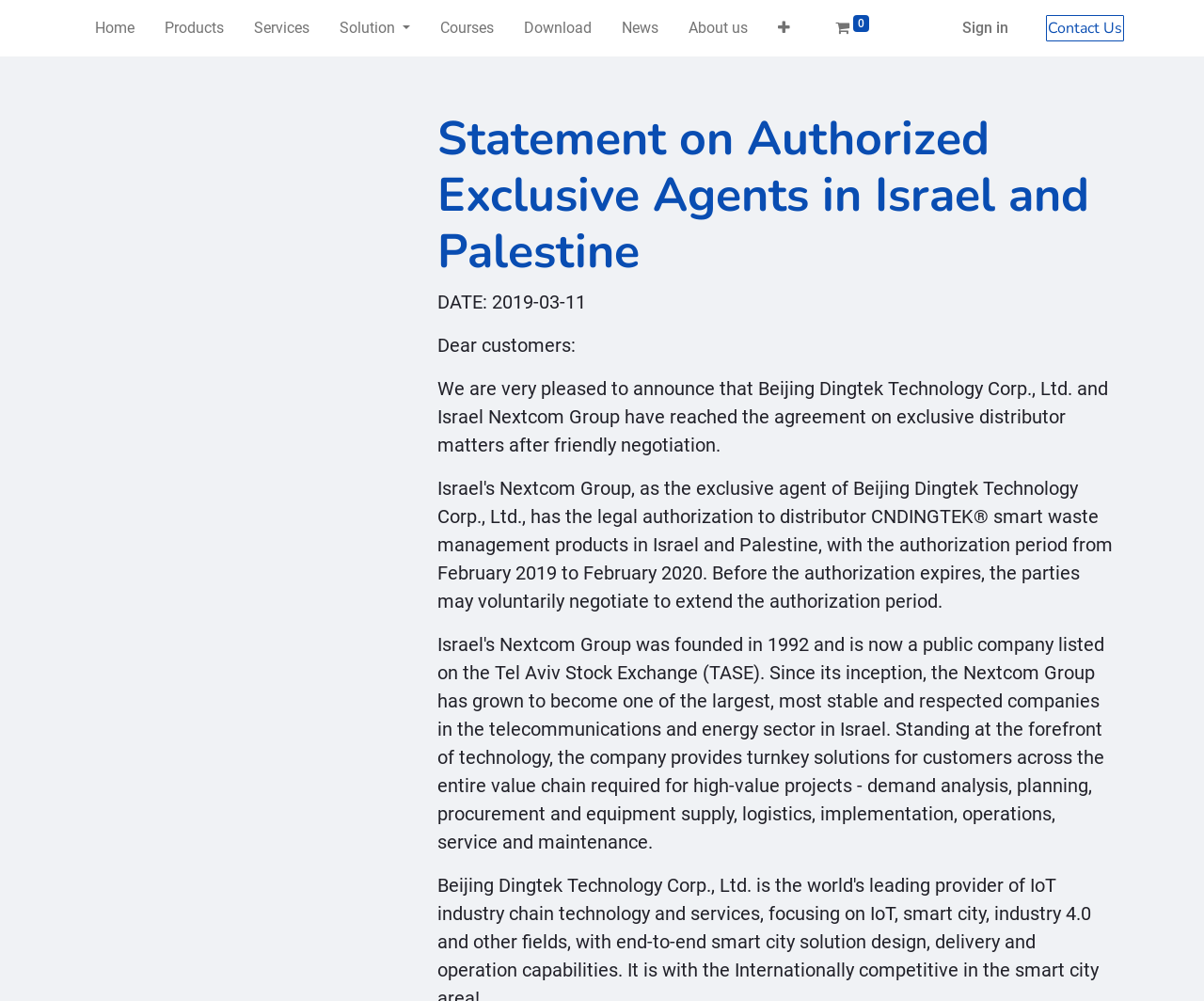Locate the bounding box coordinates of the clickable area to execute the instruction: "View Courses". Provide the coordinates as four float numbers between 0 and 1, represented as [left, top, right, bottom].

[0.353, 0.009, 0.423, 0.047]